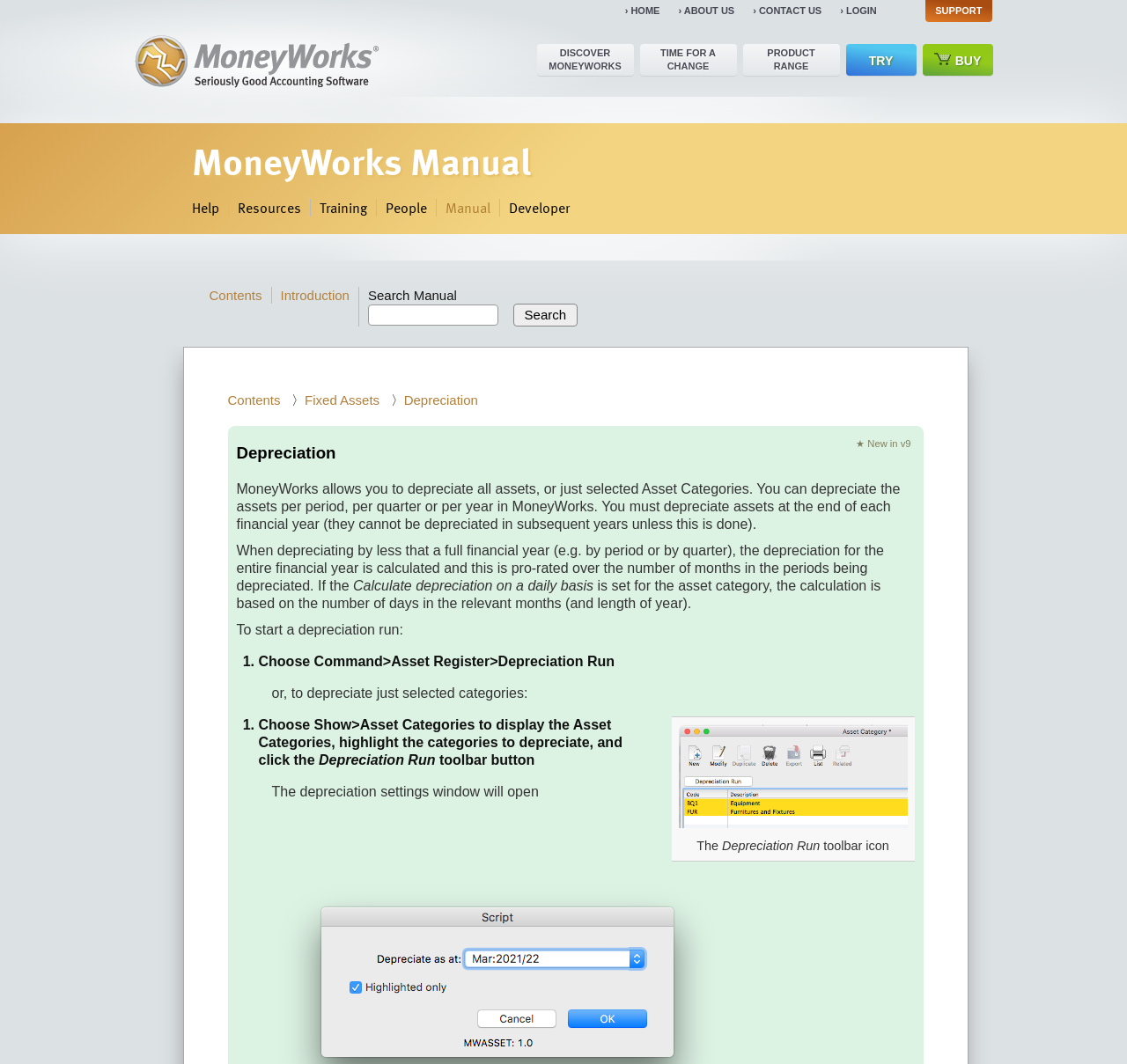Please specify the bounding box coordinates of the clickable region necessary for completing the following instruction: "Click on the 'Contents' link". The coordinates must consist of four float numbers between 0 and 1, i.e., [left, top, right, bottom].

[0.186, 0.27, 0.232, 0.285]